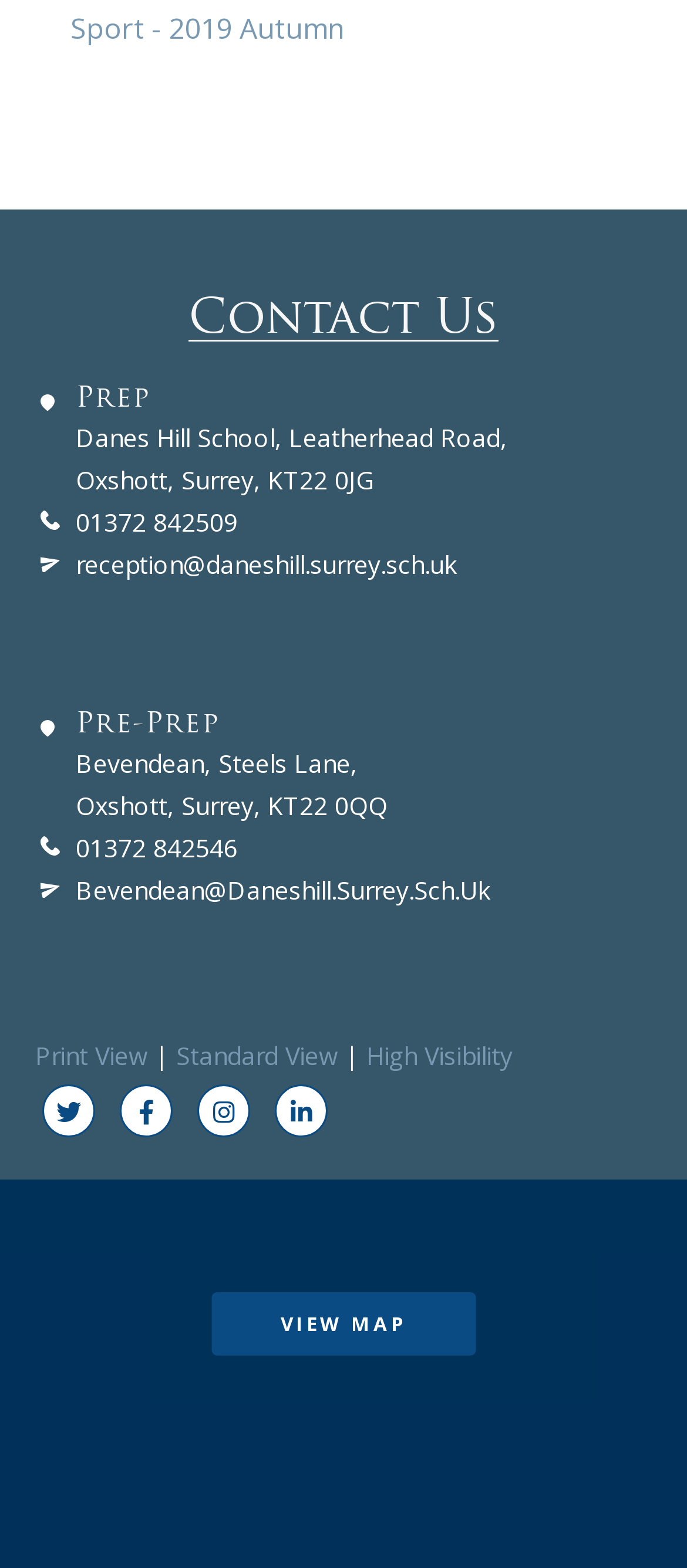Please answer the following question using a single word or phrase: 
What is the school's address?

Danes Hill School, Leatherhead Road, Oxshott, Surrey, KT22 0JG